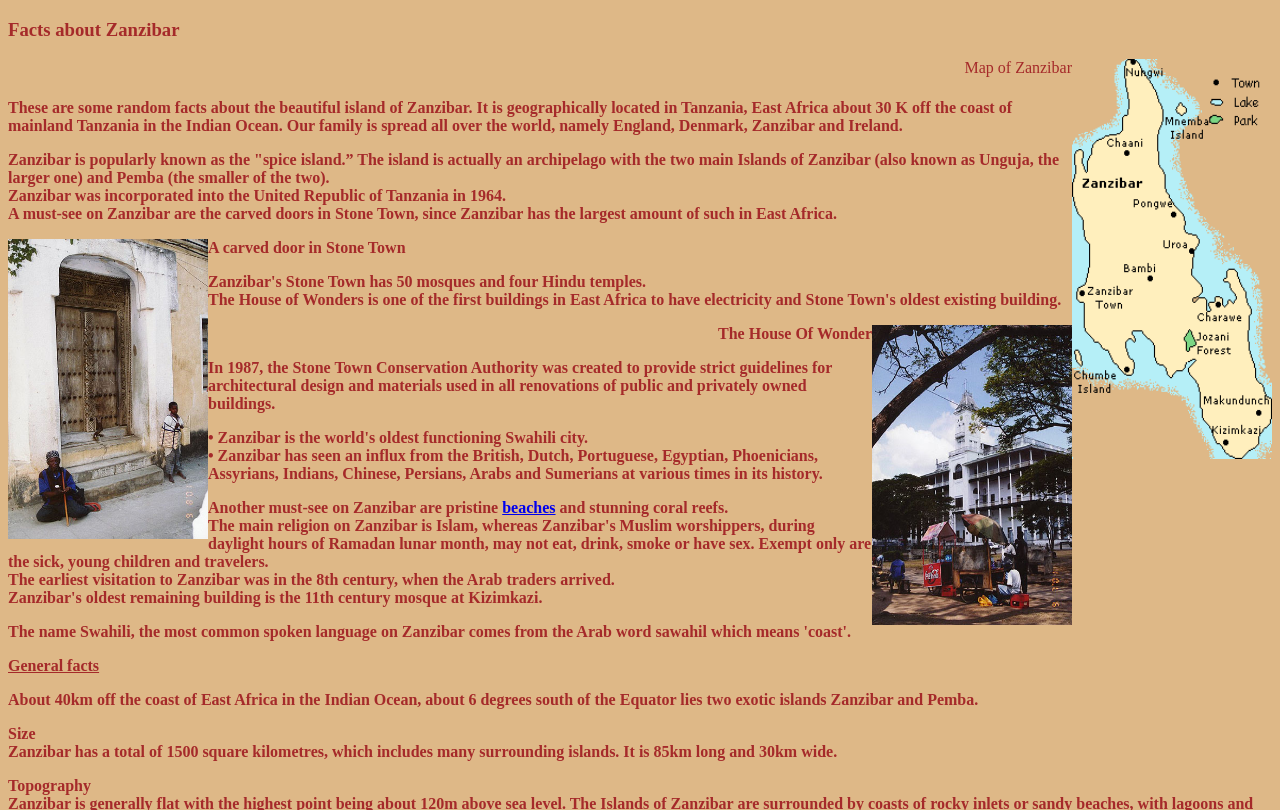Look at the image and write a detailed answer to the question: 
What is the location of Zanzibar?

Based on the text 'About 40km off the coast of East Africa in the Indian Ocean, about 6 degrees south of the Equator lies two exotic islands Zanzibar and Pemba.', I can infer that Zanzibar is located off the coast of East Africa.